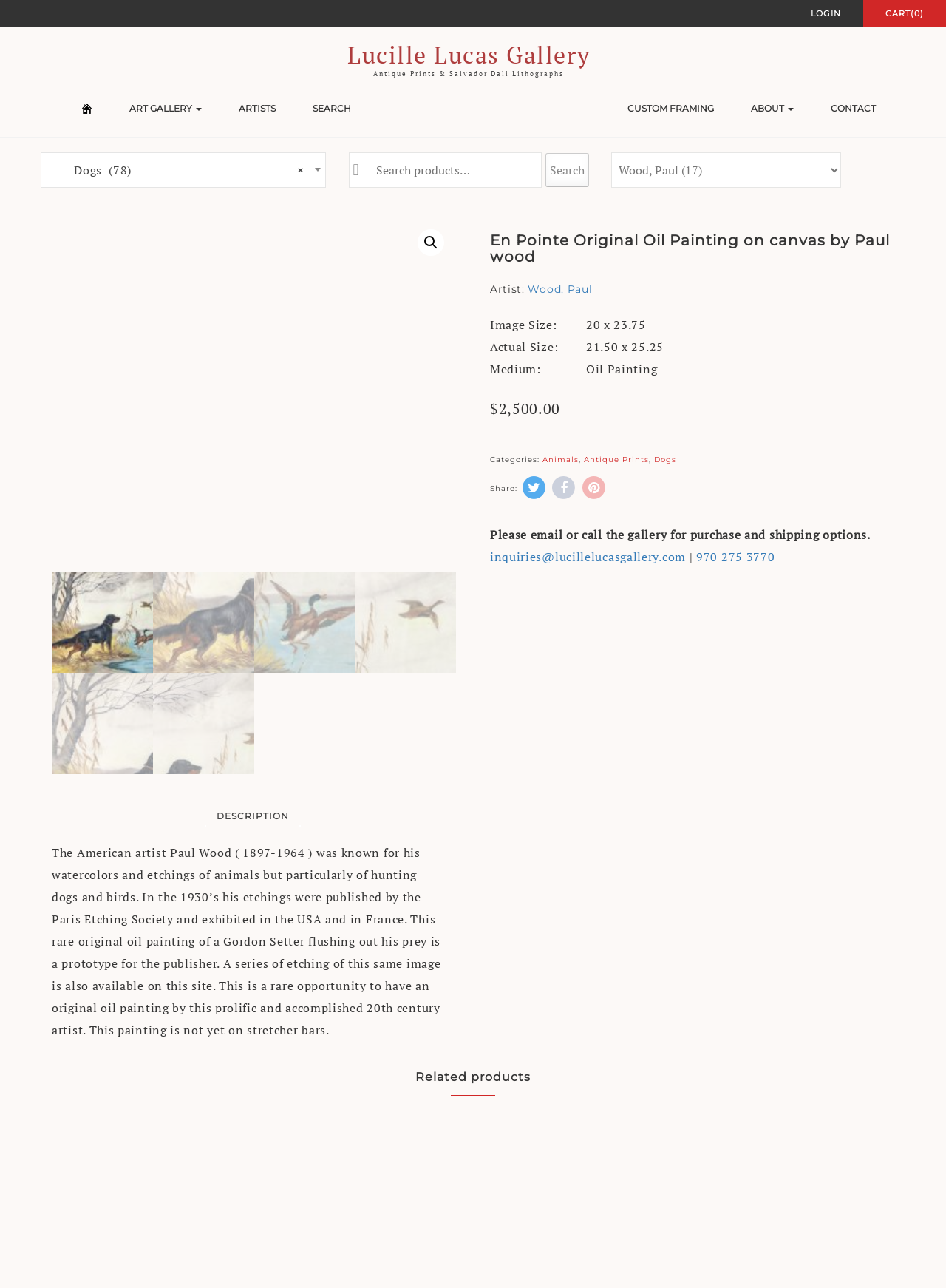What is the medium of the painting?
Refer to the image and provide a one-word or short phrase answer.

Oil Painting